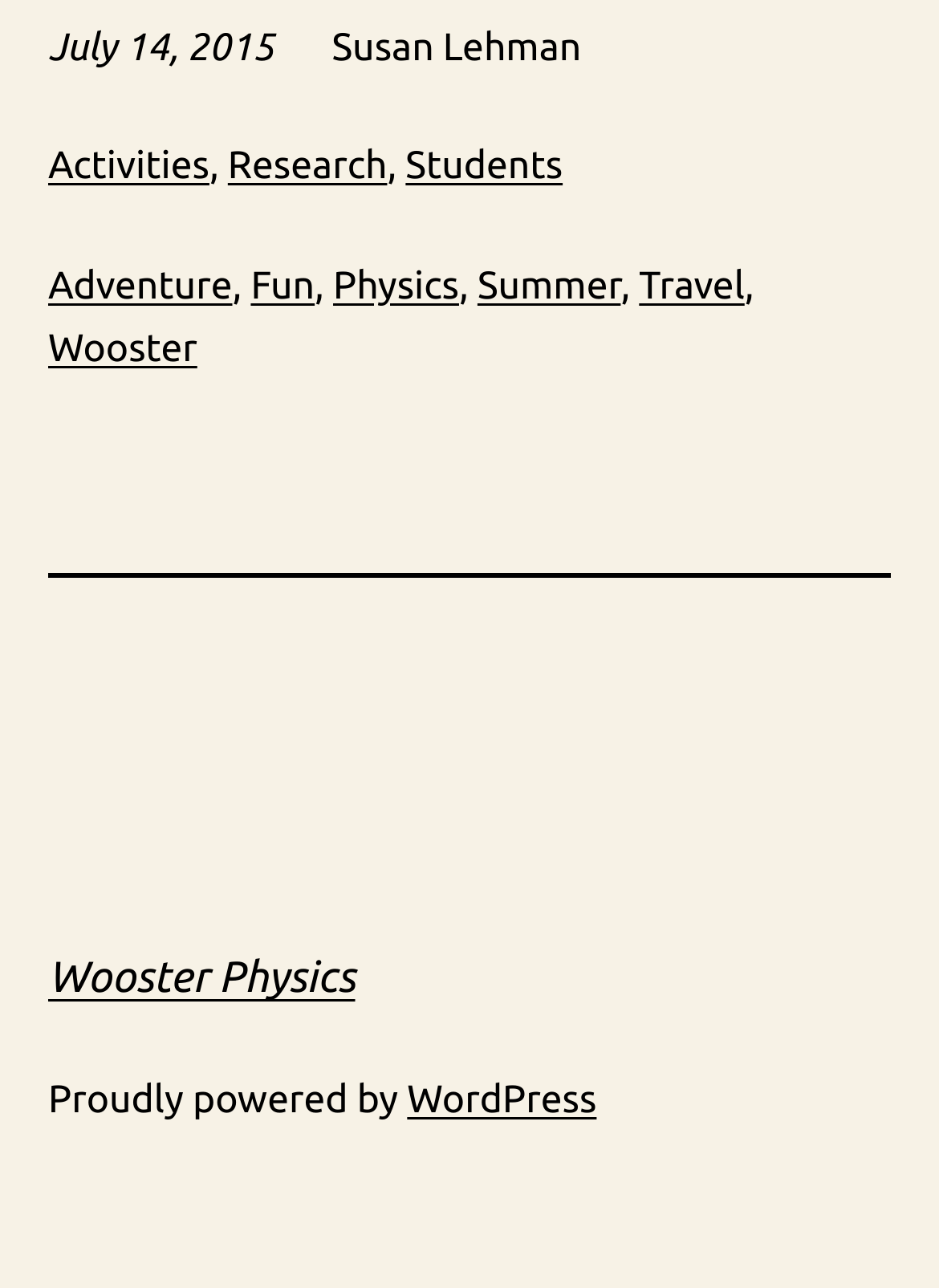Use one word or a short phrase to answer the question provided: 
What is the name of the physics department mentioned on the webpage?

Wooster Physics